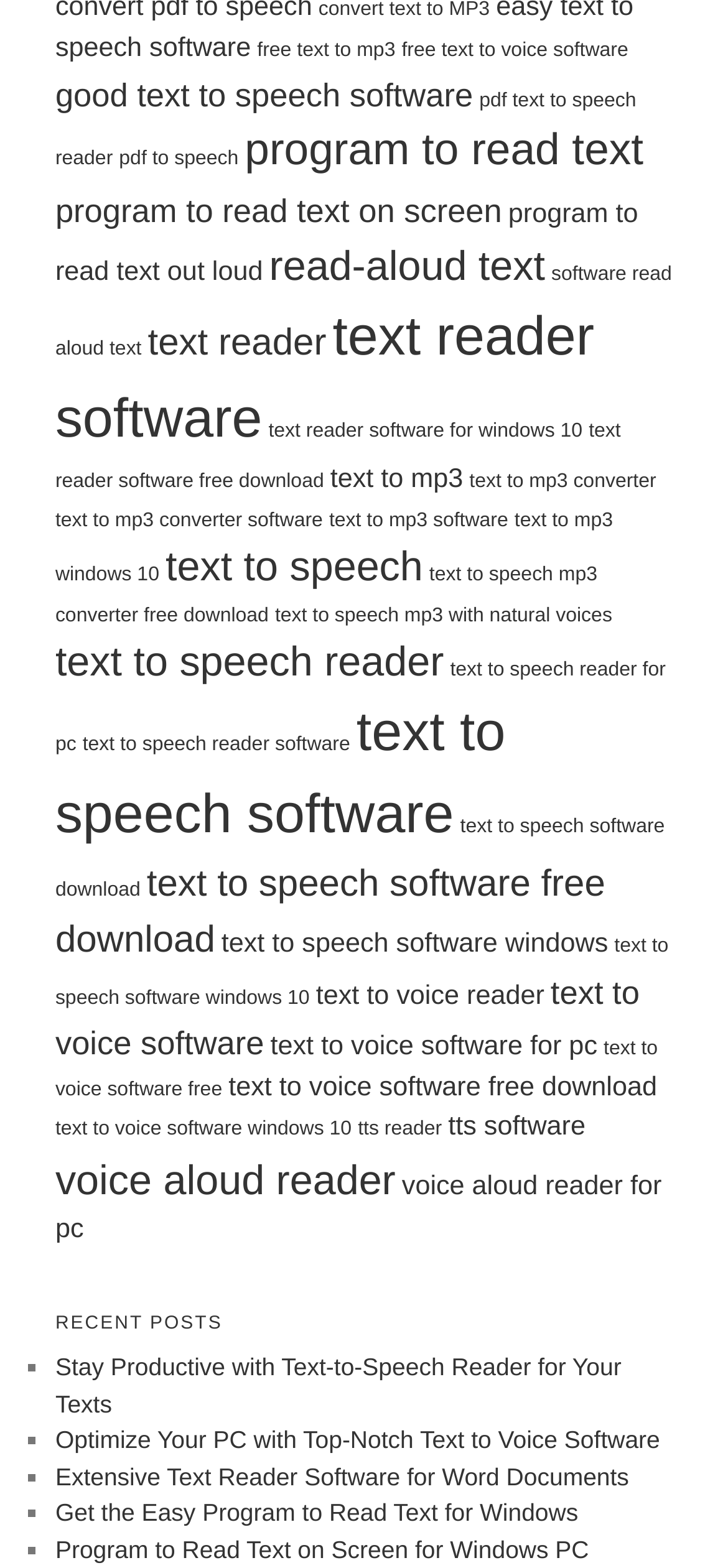Please identify the bounding box coordinates of the region to click in order to complete the given instruction: "check out good text to speech software". The coordinates should be four float numbers between 0 and 1, i.e., [left, top, right, bottom].

[0.076, 0.048, 0.65, 0.072]